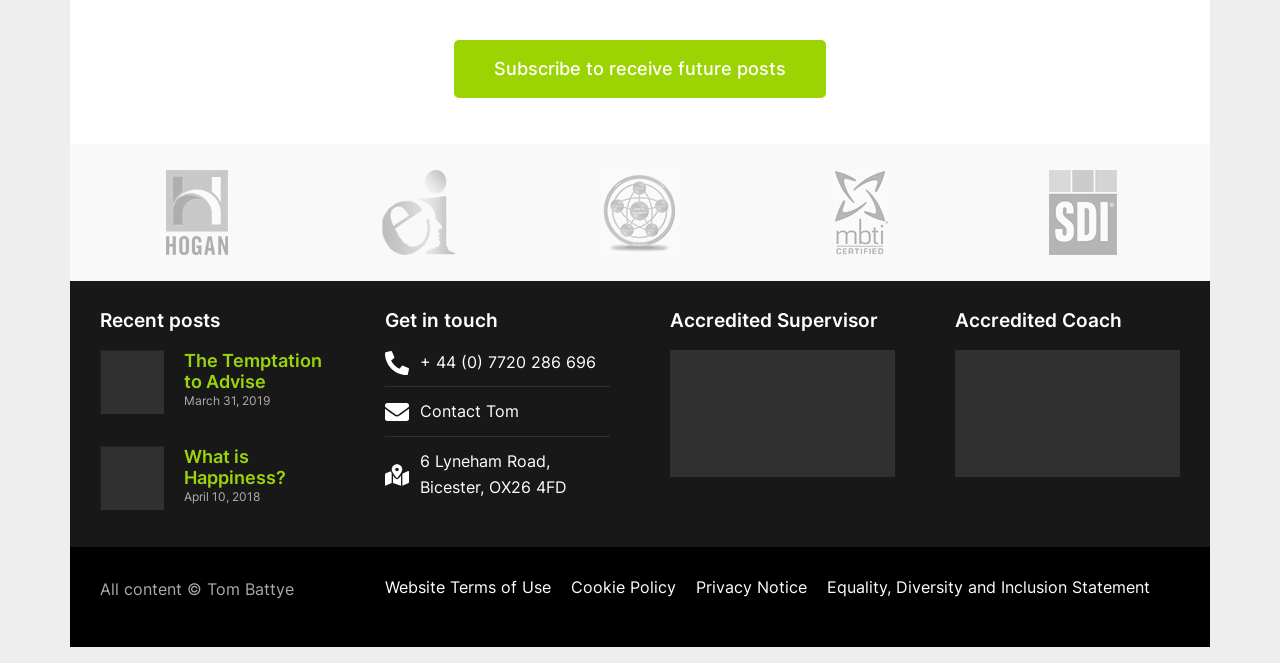Can you give a detailed response to the following question using the information from the image? What is the purpose of the 'Accredited Supervisor' section?

The 'Accredited Supervisor' section contains a link to 'EMCC Global Supervision Accreditation' and an image of the certification, suggesting that the purpose of this section is to showcase Tom's certification as a supervisor.